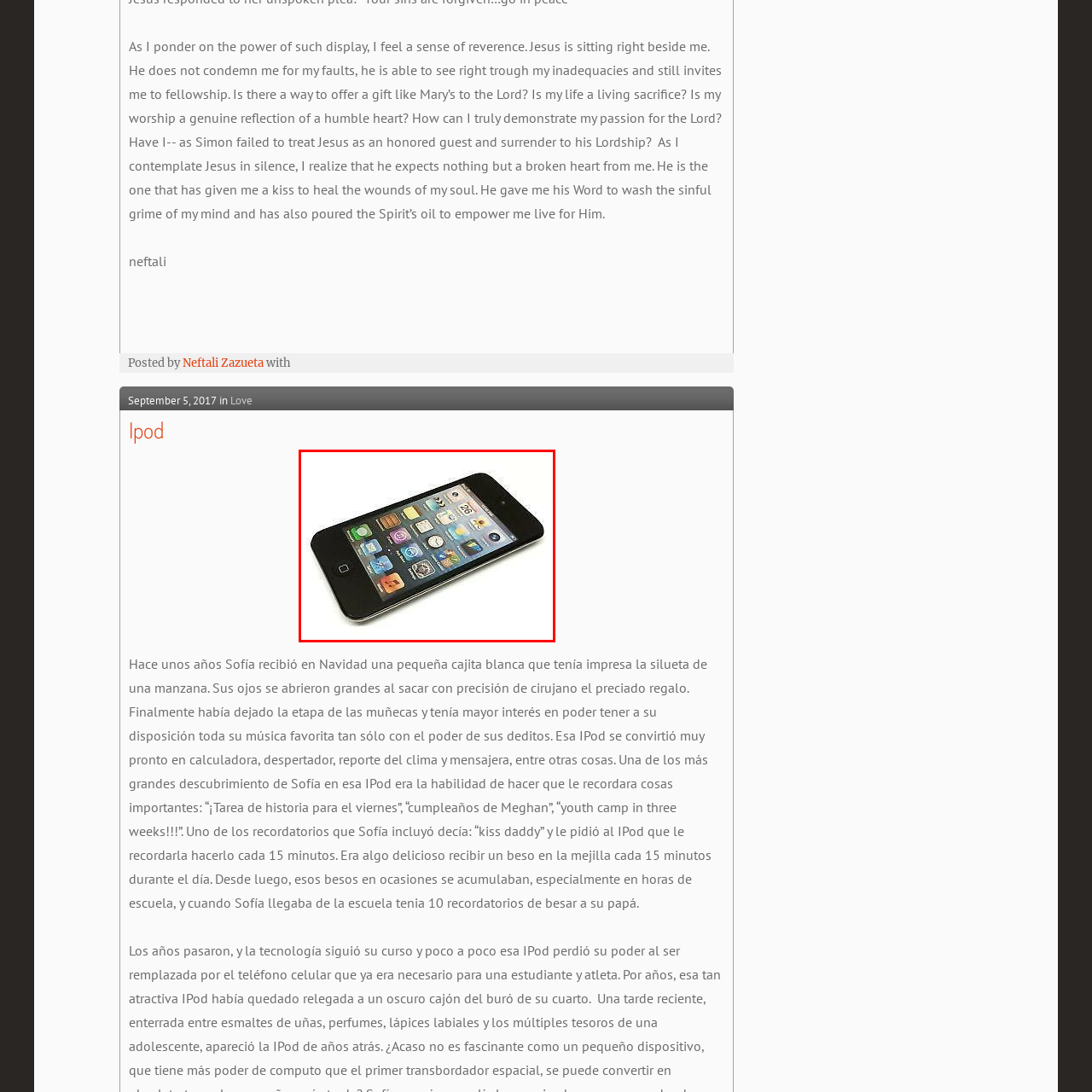What was the iPod used for beyond music playback?
Pay attention to the image outlined by the red bounding box and provide a thorough explanation in your answer, using clues from the image.

According to the caption, the iPod was used for various purposes beyond music playback, including as a calculator, alarm clock, and reminder tool, which indicates its multifunctional use.